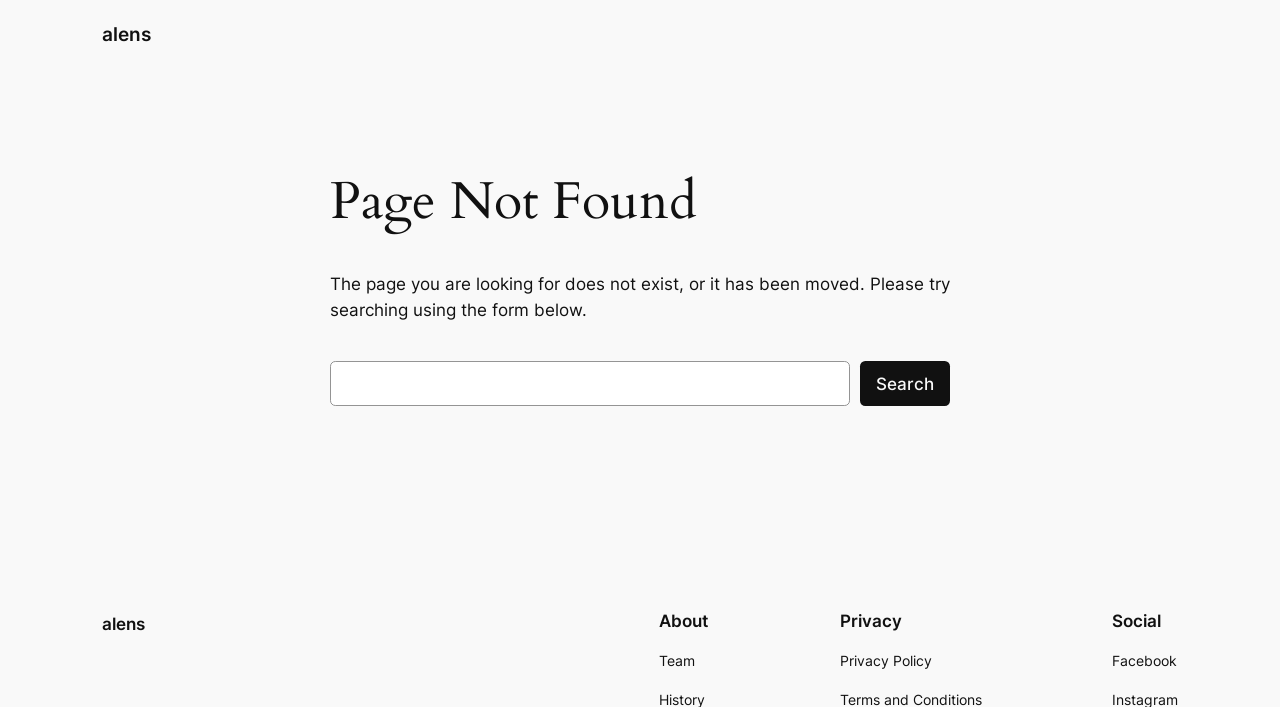Please provide a comprehensive response to the question below by analyzing the image: 
What are the categories of links at the bottom of the page?

At the bottom of the page, there are three categories of links: 'About', 'Privacy', and 'Social', each with their respective sub-links.